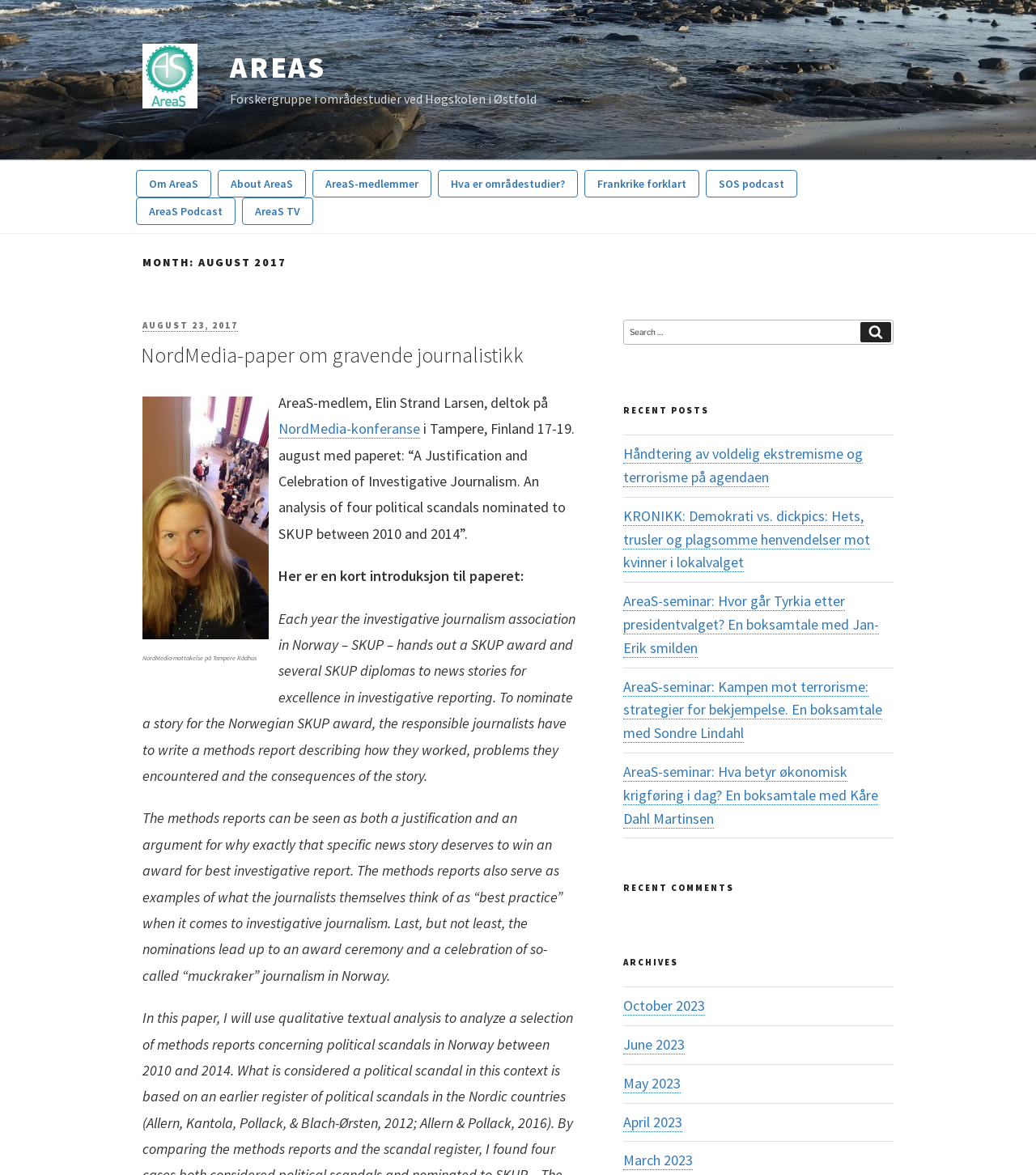Respond with a single word or short phrase to the following question: 
What is the name of the research group?

AreaS